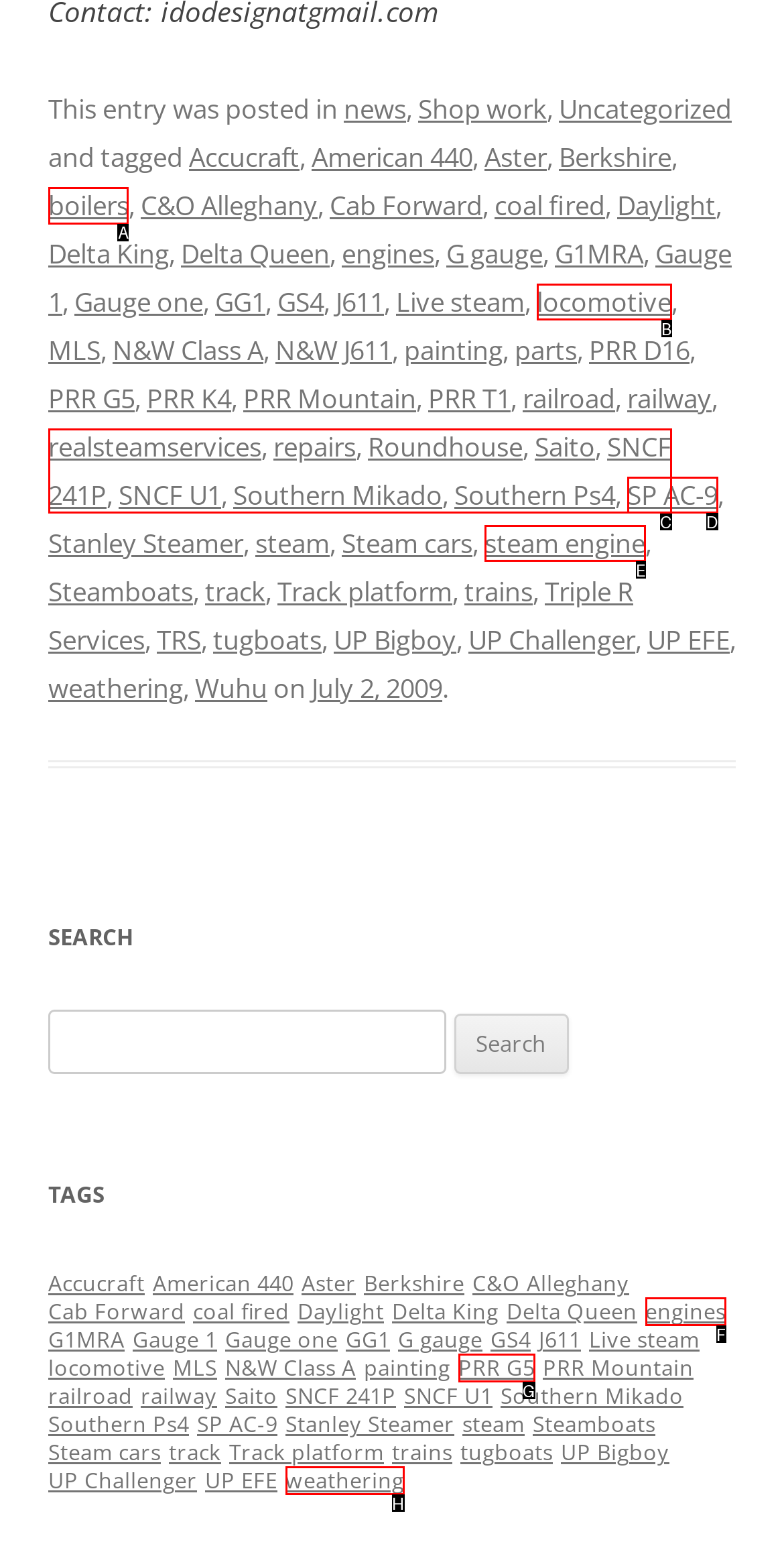Given the task: learn about boilers, point out the letter of the appropriate UI element from the marked options in the screenshot.

A